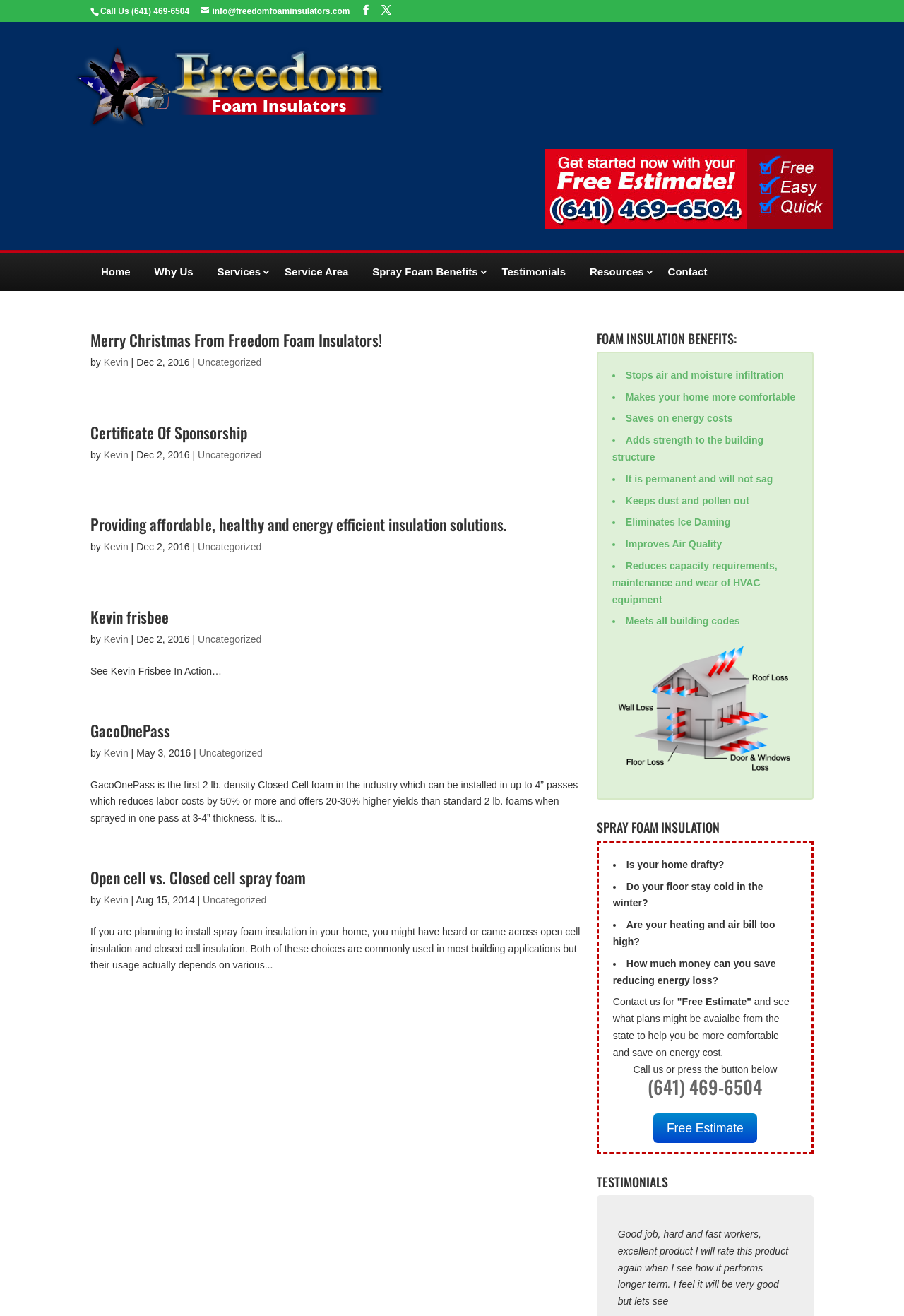What is the phone number to call for spray foam insulation?
Please provide a full and detailed response to the question.

The phone number can be found at the top of the webpage, next to the 'Call Us' text.